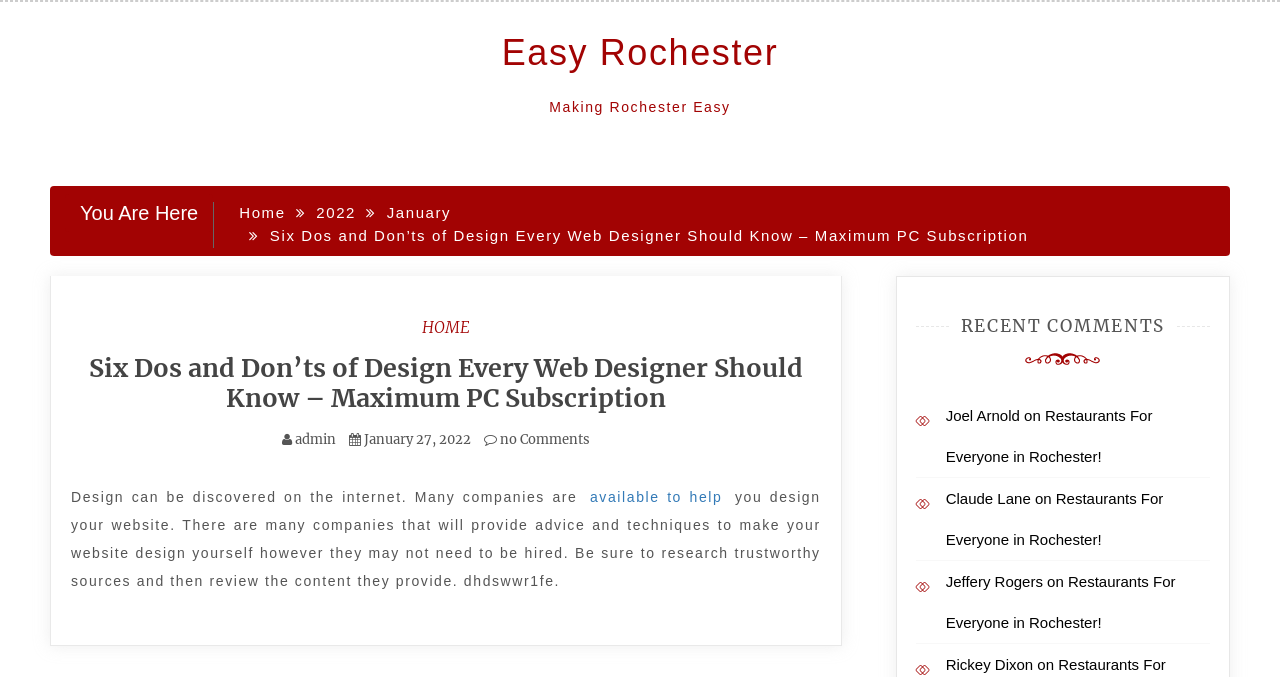Please identify the bounding box coordinates of the clickable region that I should interact with to perform the following instruction: "Check the comments by 'Joel Arnold'". The coordinates should be expressed as four float numbers between 0 and 1, i.e., [left, top, right, bottom].

[0.739, 0.601, 0.797, 0.626]